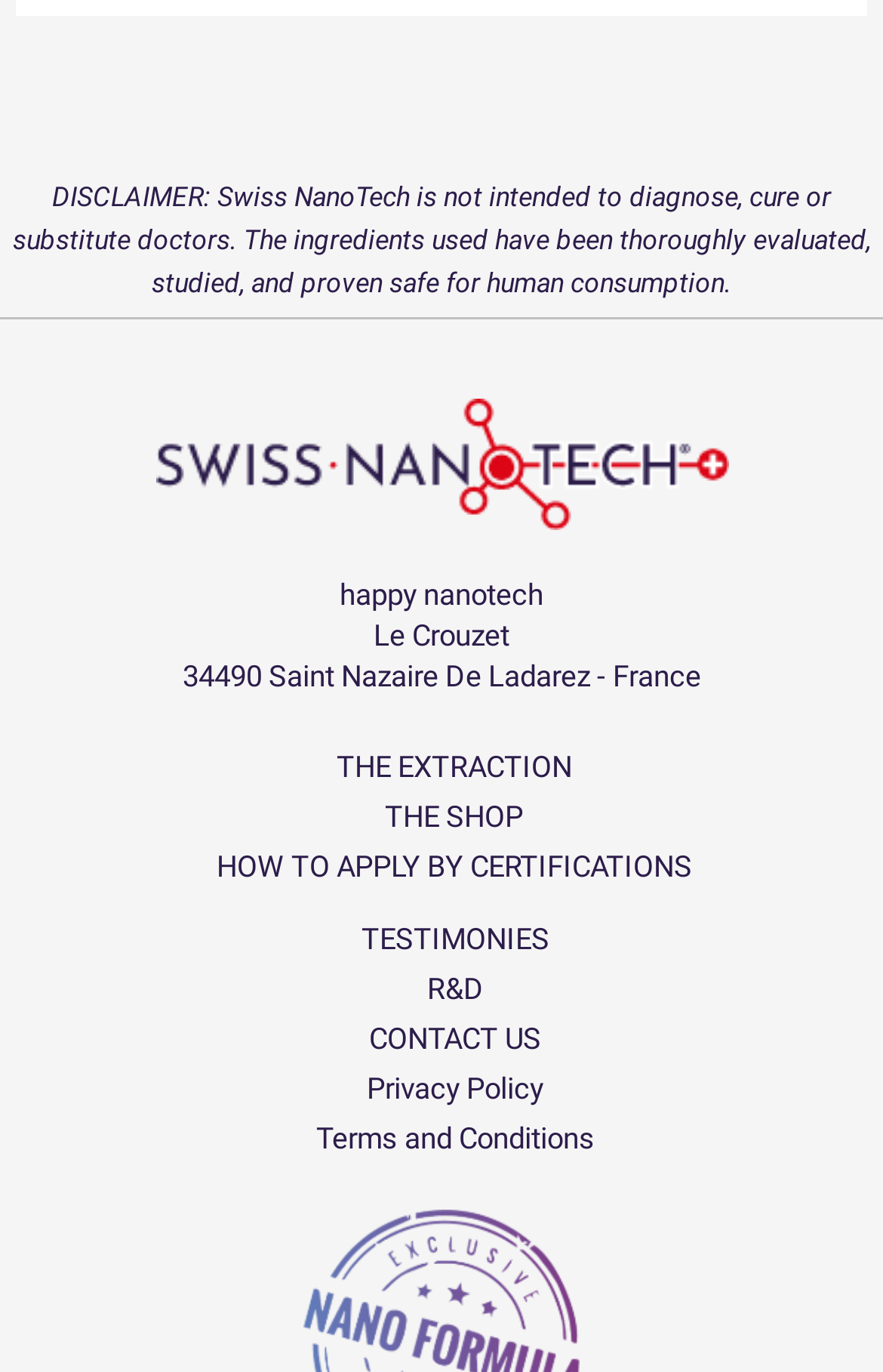Is there a section for customer testimonials?
We need a detailed and meticulous answer to the question.

The webpage has a link labeled 'TESTIMONIES', which suggests that there is a section dedicated to customer testimonials.